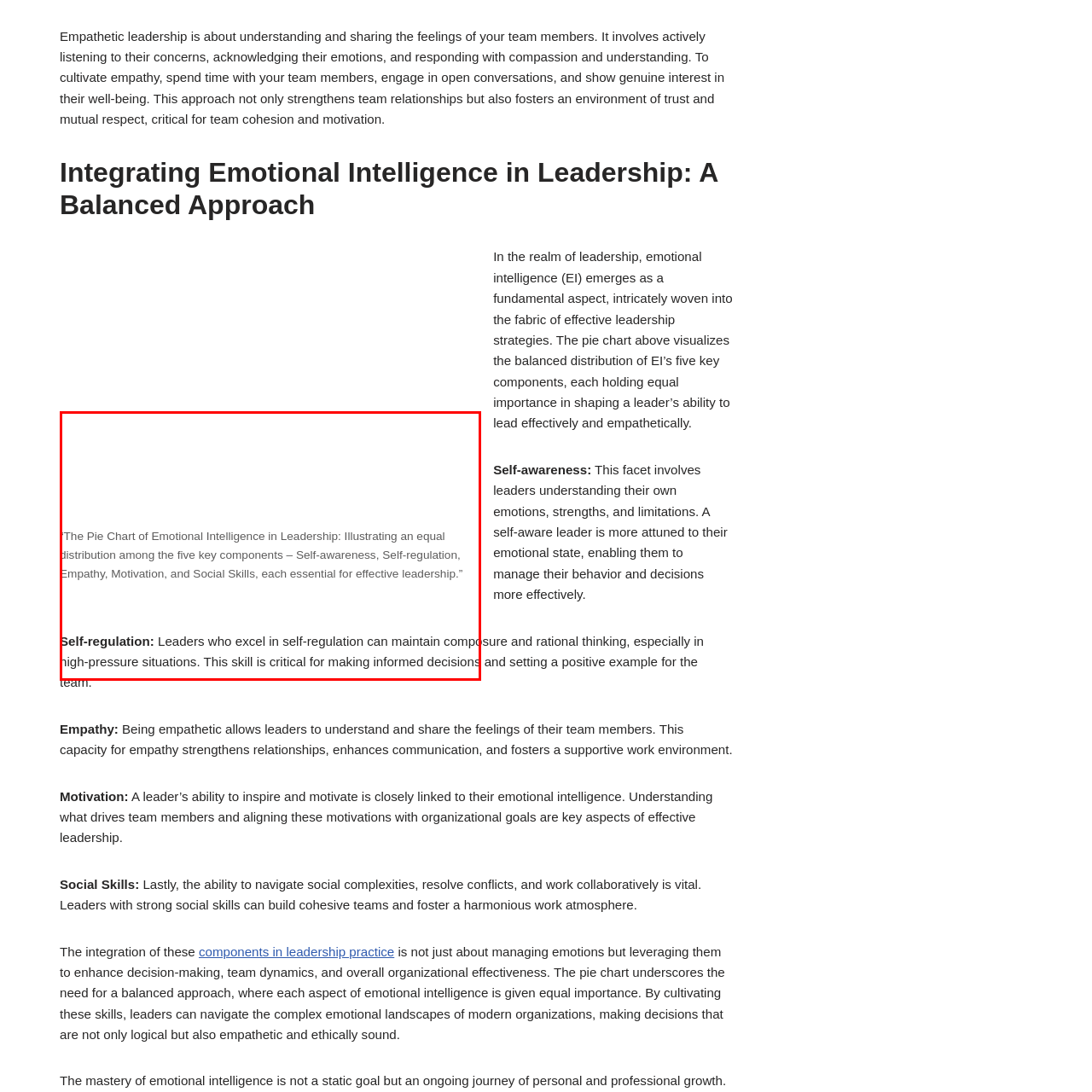Are the five components of emotional intelligence in leadership equally important?
Check the image enclosed by the red bounding box and reply to the question using a single word or phrase.

Yes